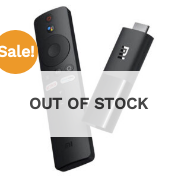What is the design of the Xiaomi MI TV FHD Stick?
We need a detailed and exhaustive answer to the question. Please elaborate.

The design of the Xiaomi MI TV FHD Stick can be described as 'sleek and compact', as mentioned in the caption, which reflects Xiaomi's commitment to modern, functional technology.